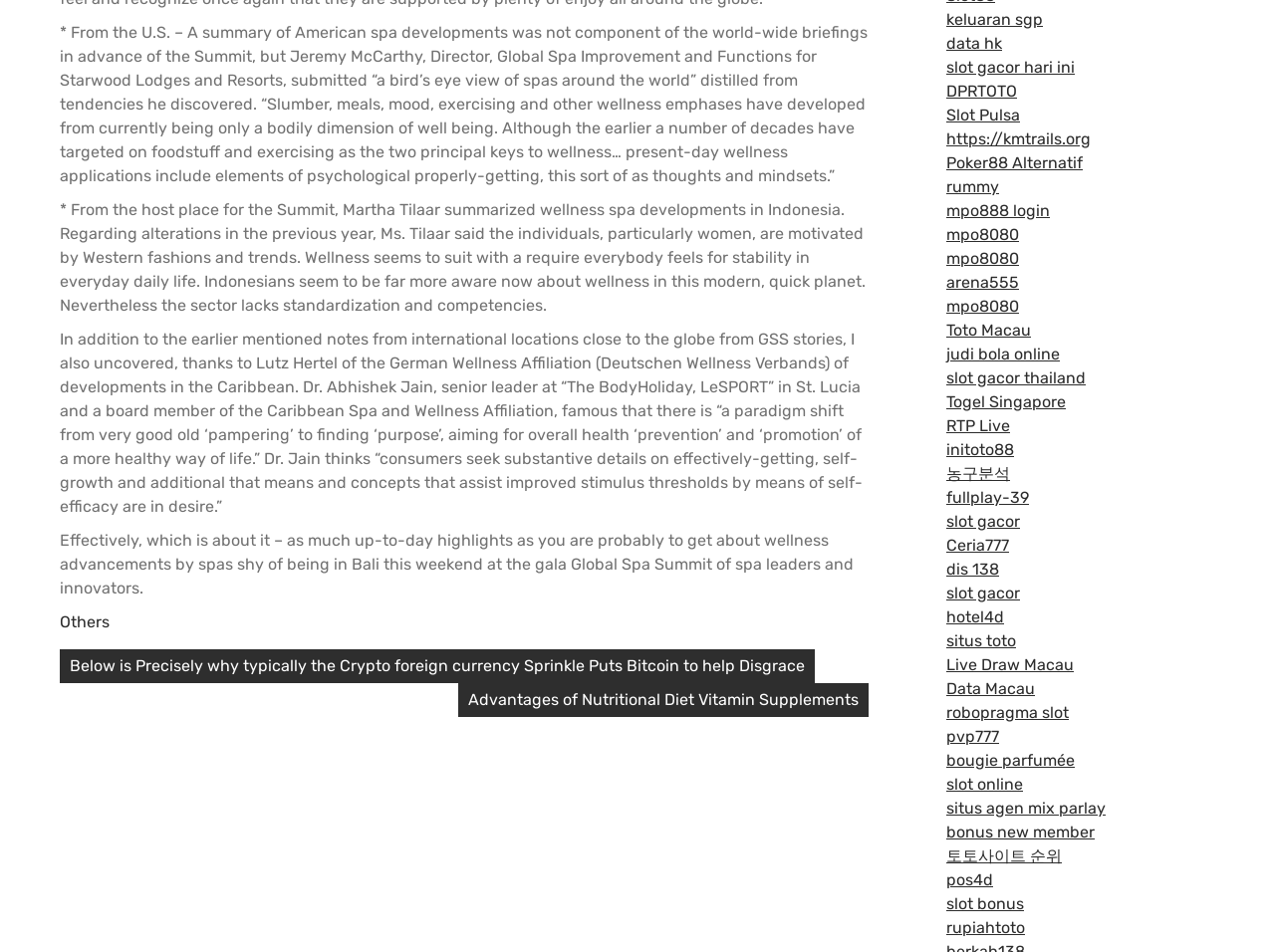What is the purpose of the article?
Give a detailed explanation using the information visible in the image.

Based on the content of the article, it seems that the purpose is to provide updates and insights on wellness and spa developments from around the world, including trends, challenges, and opportunities in the industry.